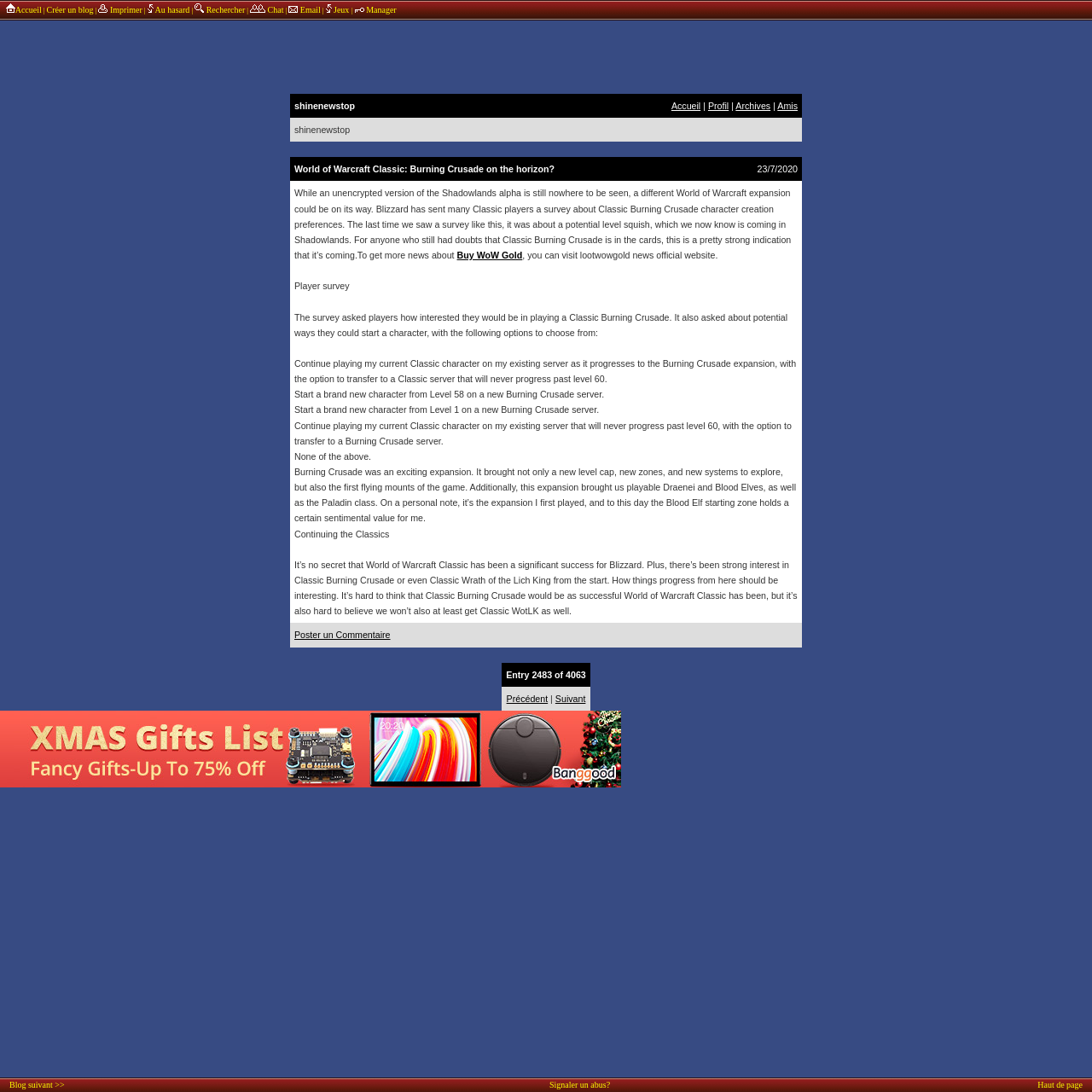Locate the bounding box coordinates of the clickable region to complete the following instruction: "Go to BlogHotel.org homepage."

[0.003, 0.005, 0.038, 0.014]